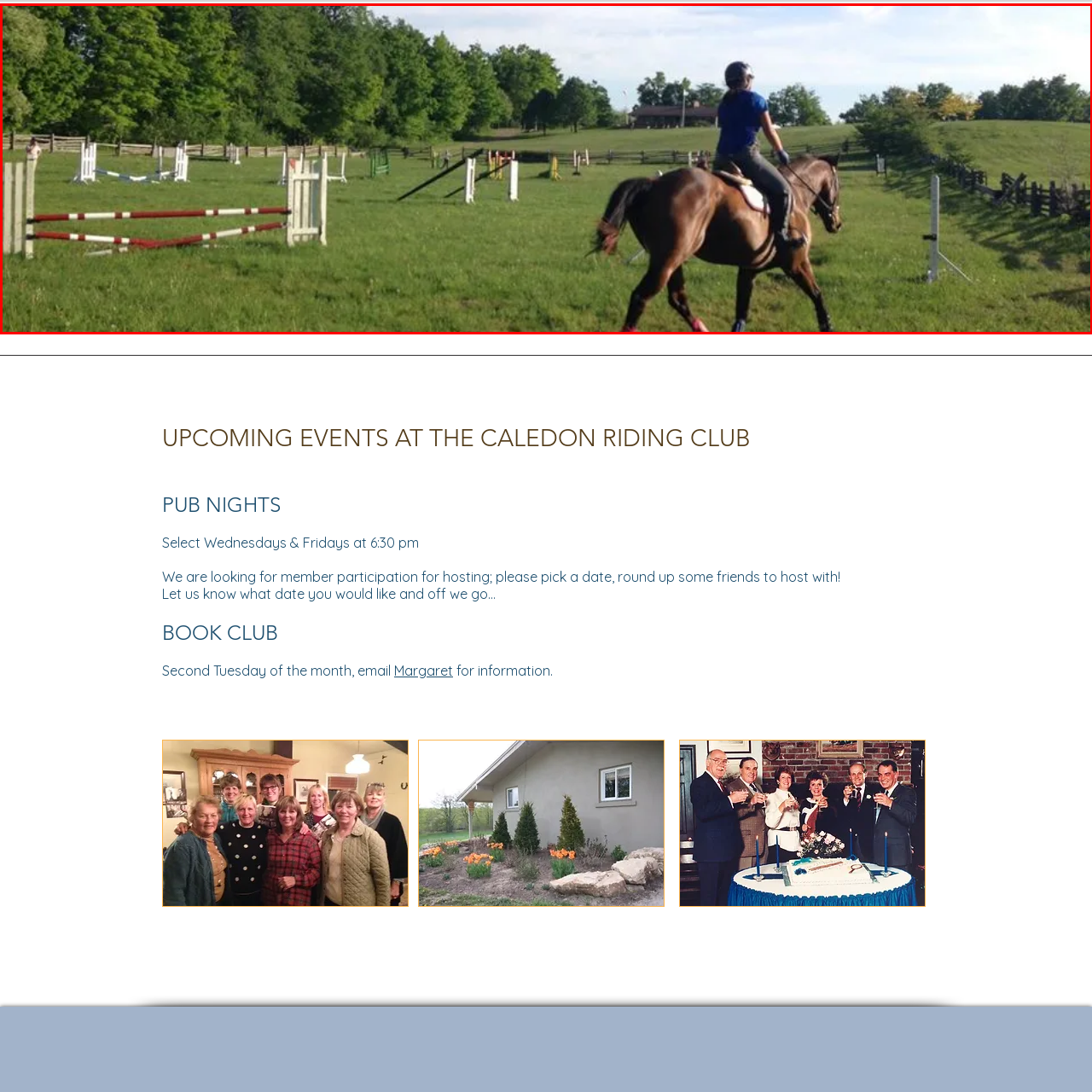Please look at the highlighted area within the red border and provide the answer to this question using just one word or phrase: 
What is the purpose of the building in the background?

Riding club or equestrian center